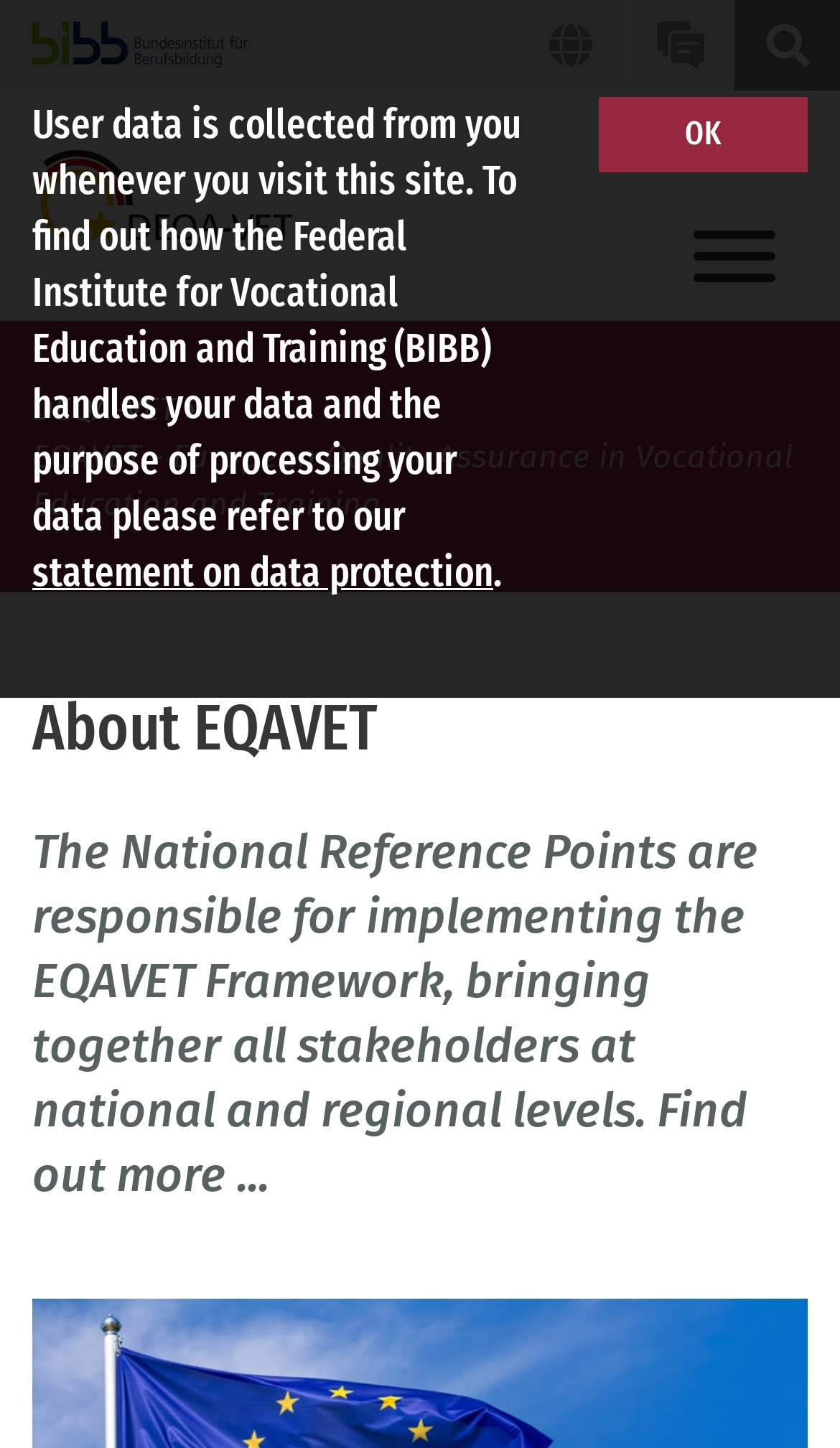Determine the bounding box coordinates for the UI element matching this description: "statement on data protection".

[0.038, 0.378, 0.587, 0.412]